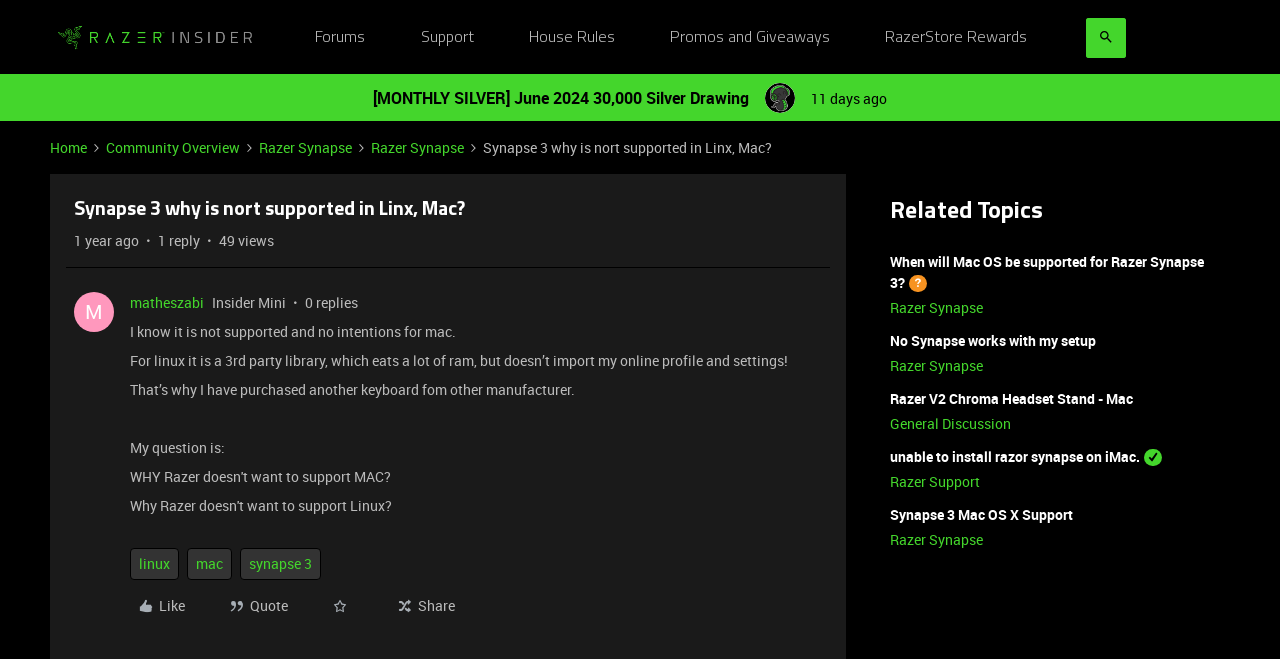Locate the bounding box coordinates of the element I should click to achieve the following instruction: "Go to the Forums page".

[0.246, 0.039, 0.286, 0.075]